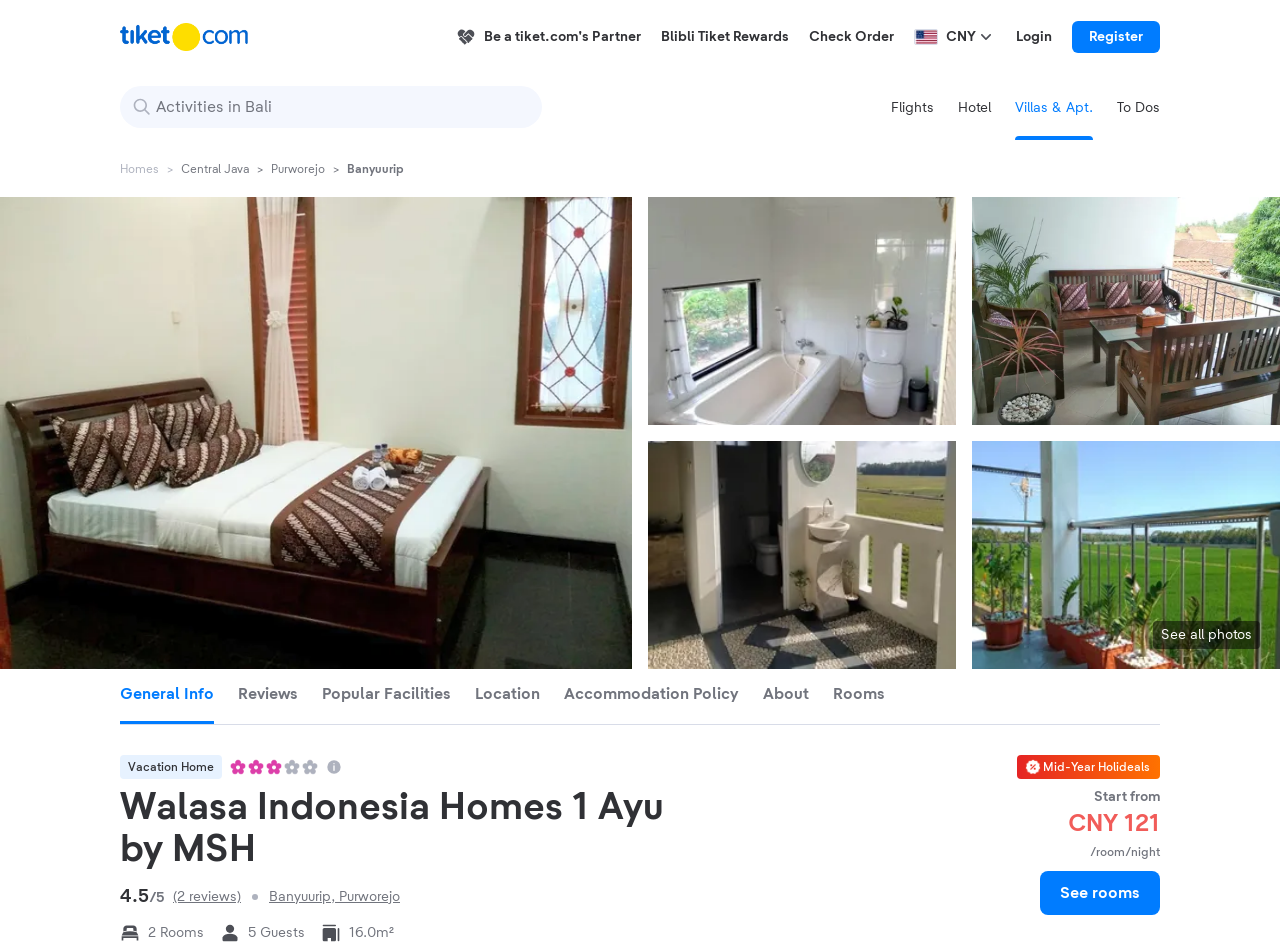Could you please study the image and provide a detailed answer to the question:
What is the logo of the website?

The logo of the website is located at the top left corner of the webpage, and it is an image with a bounding box coordinate of [0.094, 0.022, 0.194, 0.056].